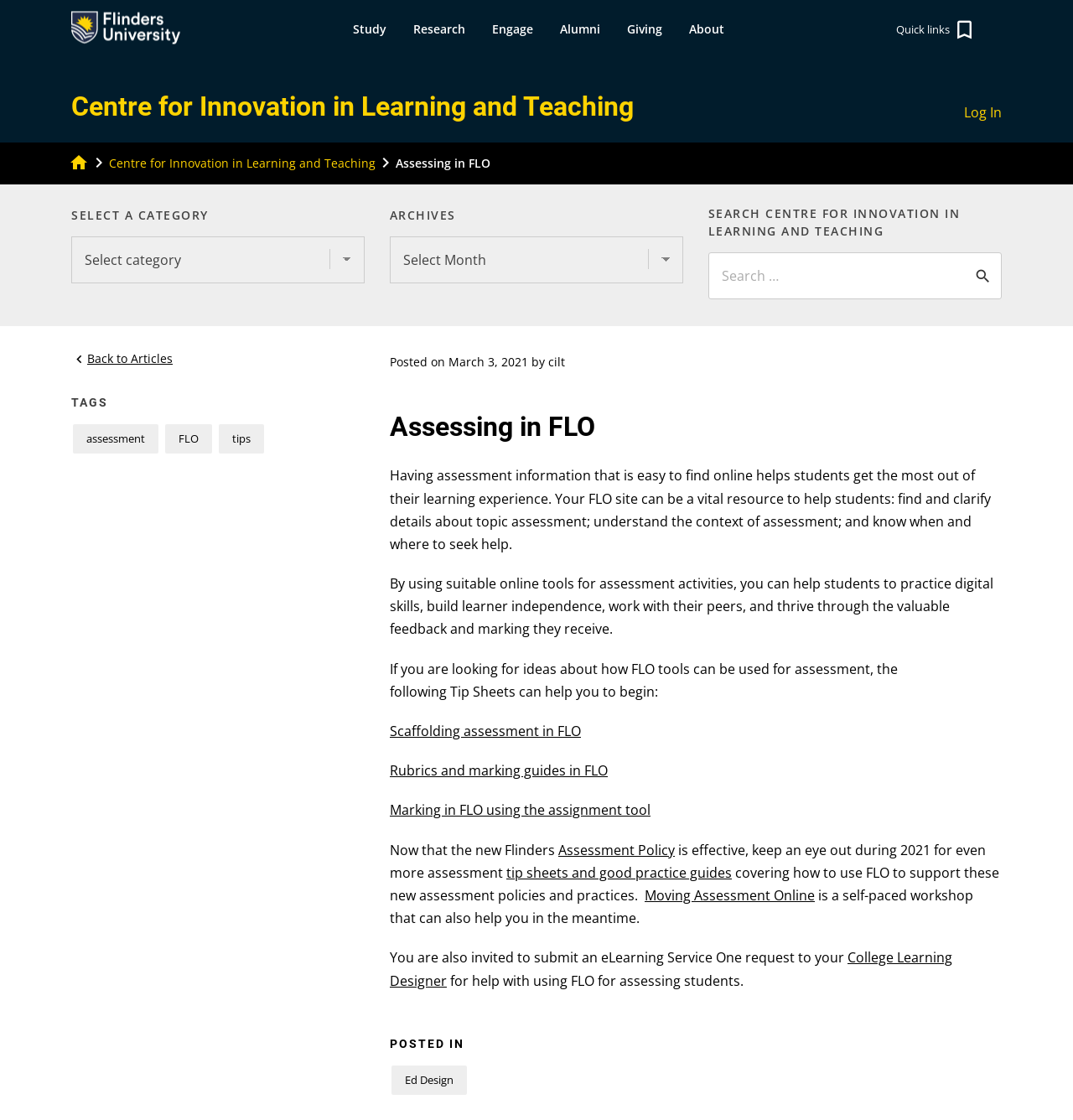Please find the bounding box coordinates of the element that must be clicked to perform the given instruction: "Select a category from the dropdown menu". The coordinates should be four float numbers from 0 to 1, i.e., [left, top, right, bottom].

[0.066, 0.211, 0.34, 0.253]